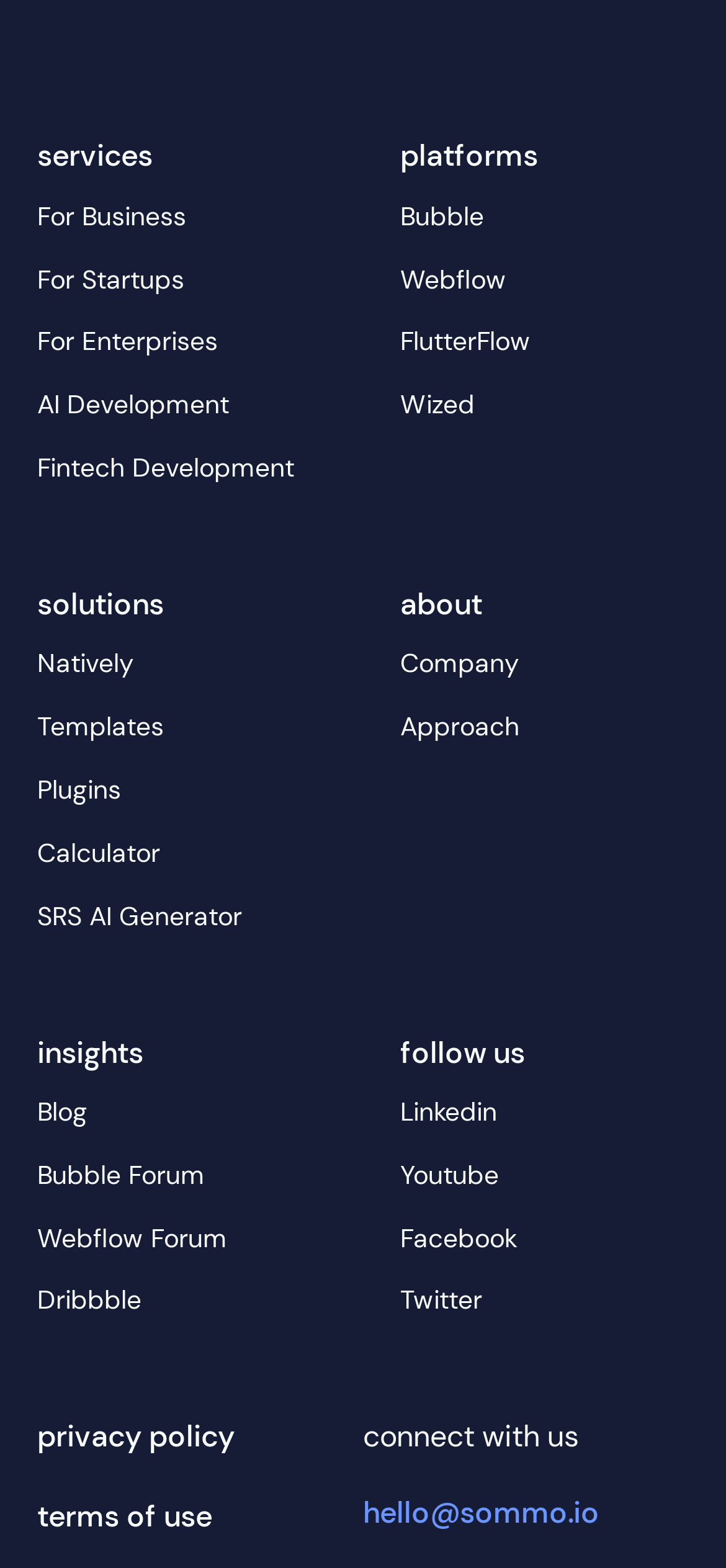Look at the image and answer the question in detail:
What is the last link in the 'solutions' category?

I examined the links under the 'solutions' category and found that the last link is 'Calculator', which is located at the bottom of the category.